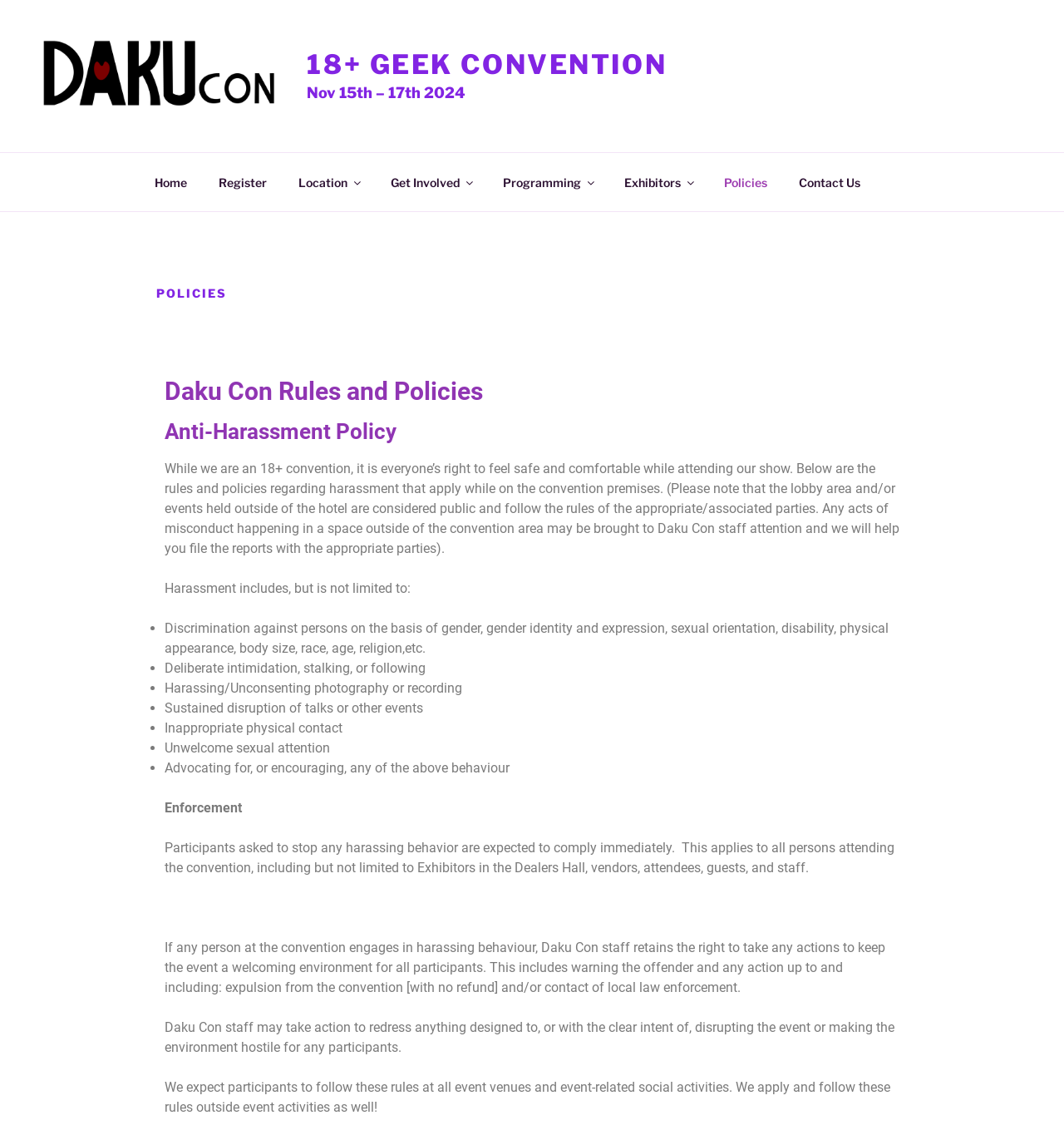Identify the bounding box coordinates for the element that needs to be clicked to fulfill this instruction: "Search a product". Provide the coordinates in the format of four float numbers between 0 and 1: [left, top, right, bottom].

None